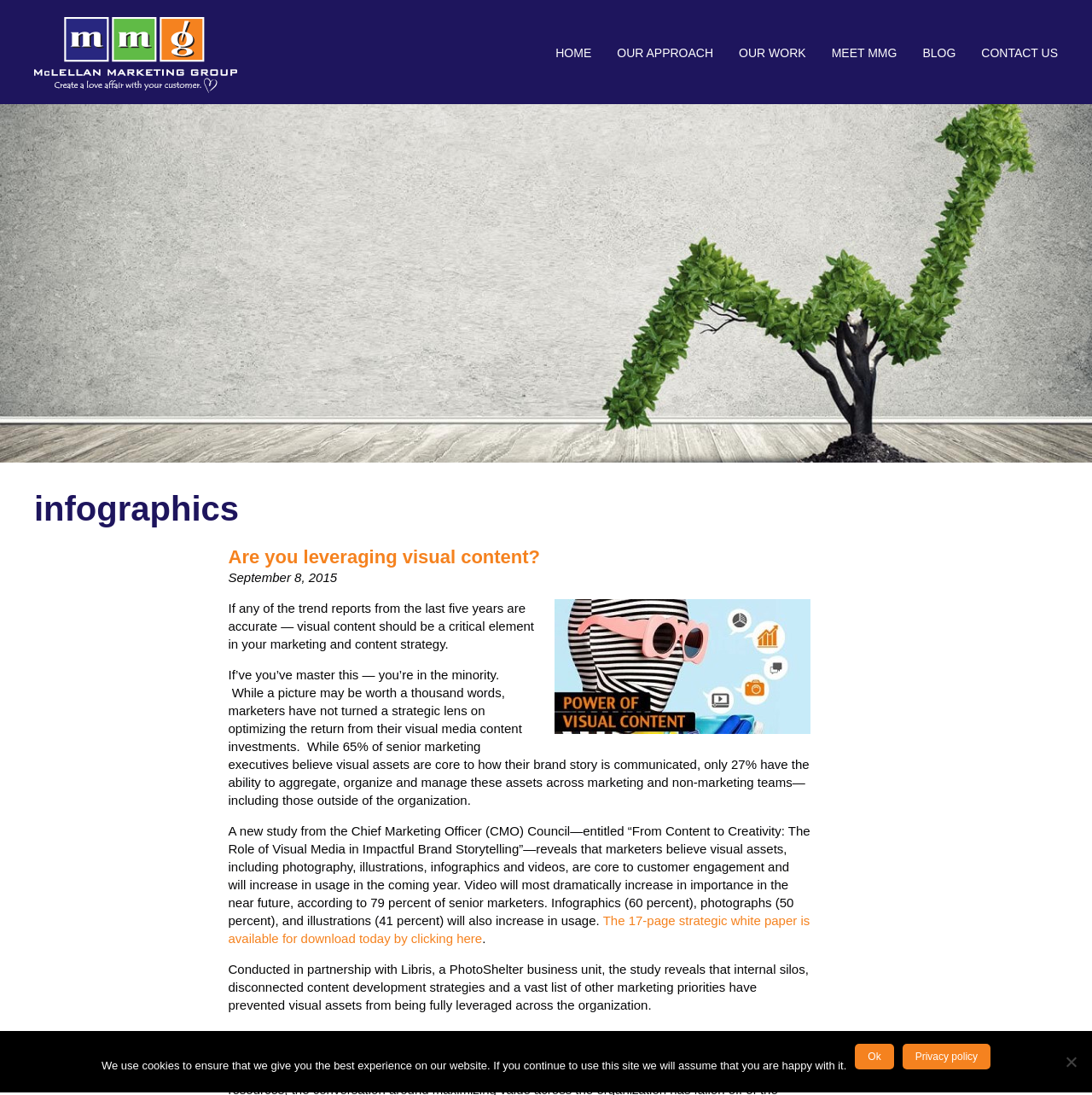Identify the bounding box coordinates of the area that should be clicked in order to complete the given instruction: "Click the HOME link". The bounding box coordinates should be four float numbers between 0 and 1, i.e., [left, top, right, bottom].

[0.497, 0.031, 0.553, 0.065]